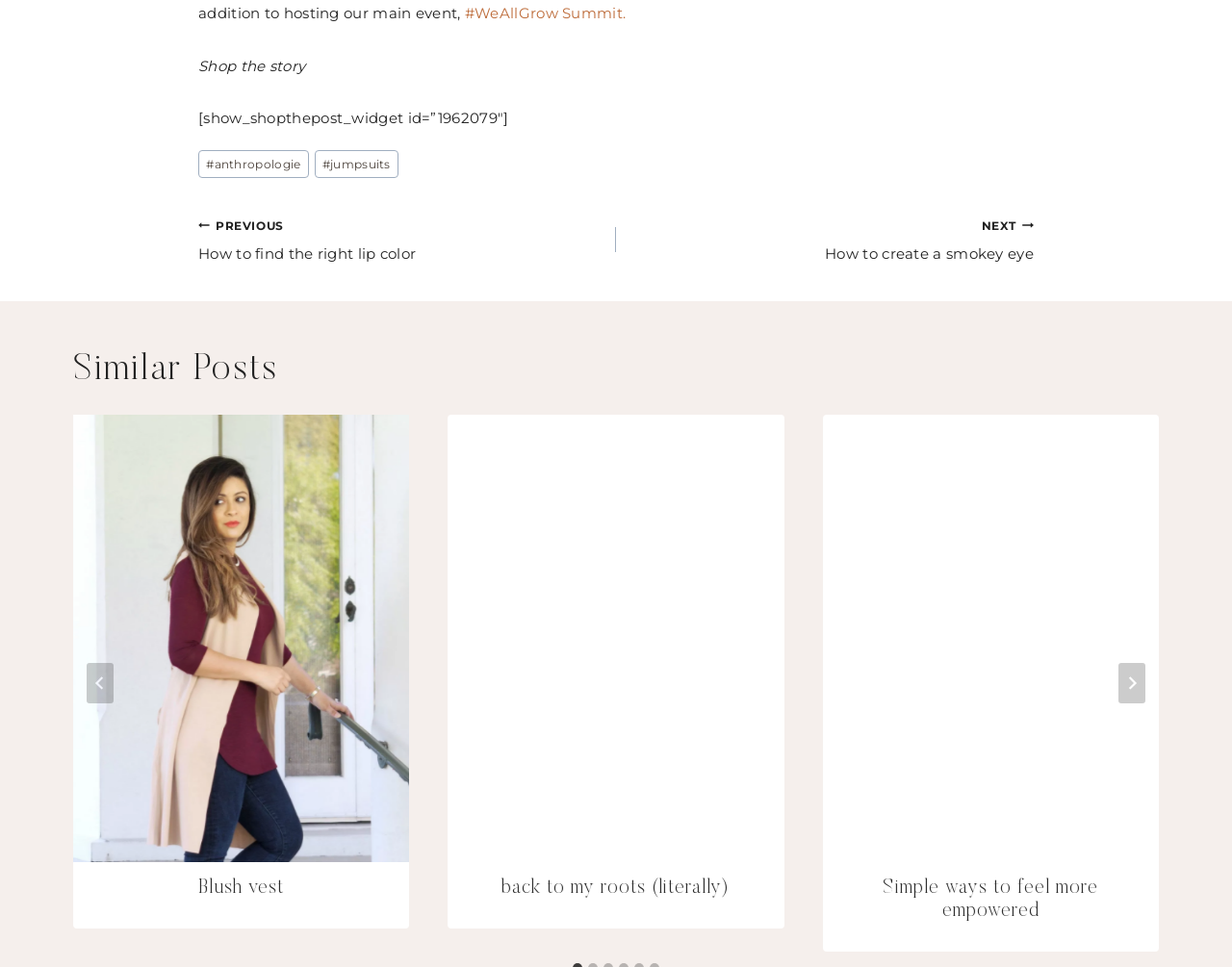What is the brand mentioned in the first similar post?
Please elaborate on the answer to the question with detailed information.

In the first similar post, I found a link with the text 'Blush vest' and an image with the same text, and further up in the hierarchy, I found a link with the text 'anthropologie' which suggests that the brand mentioned in the first similar post is anthropologie.